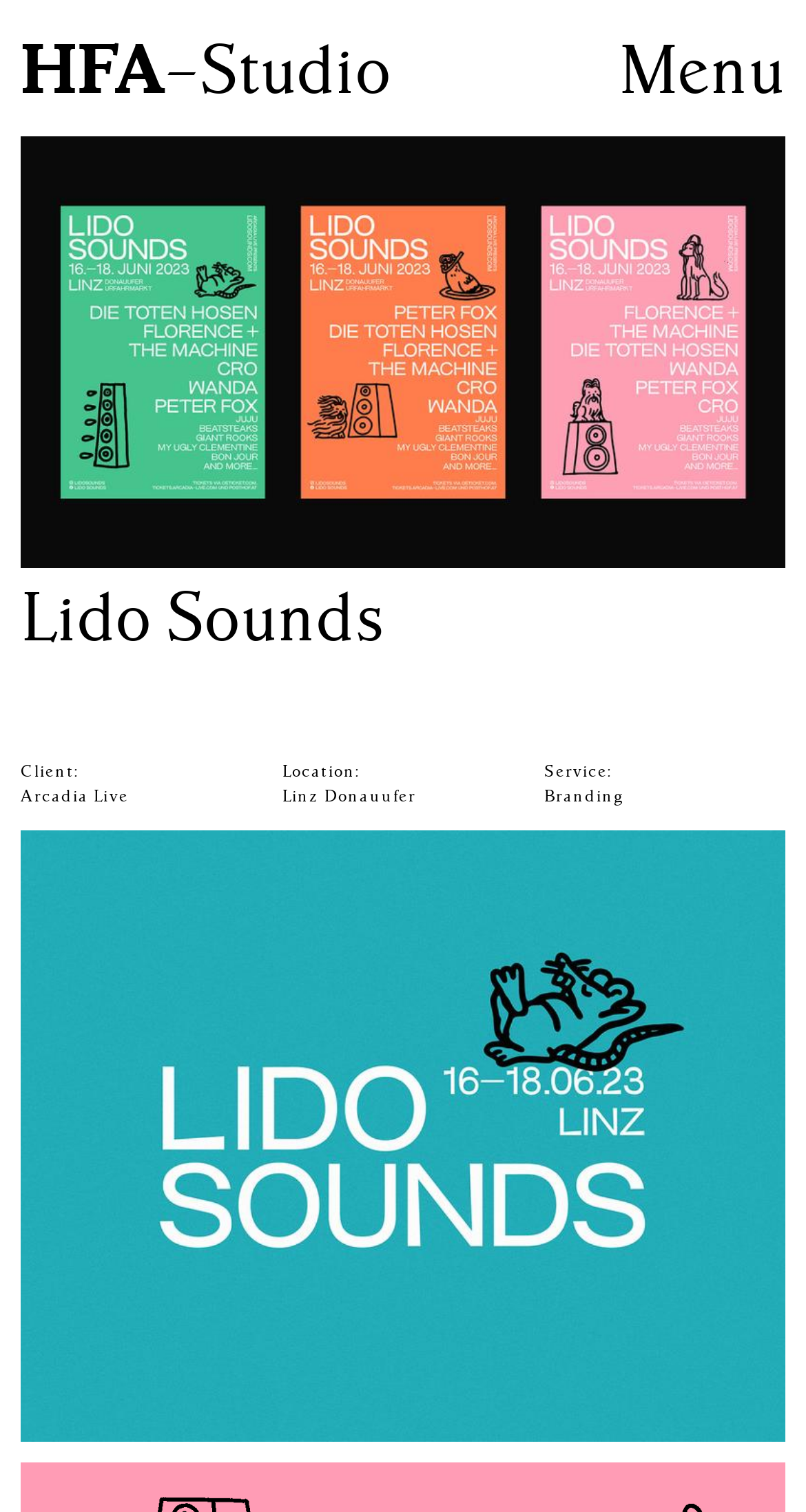Provide a brief response in the form of a single word or phrase:
How many images are there on the webpage?

2